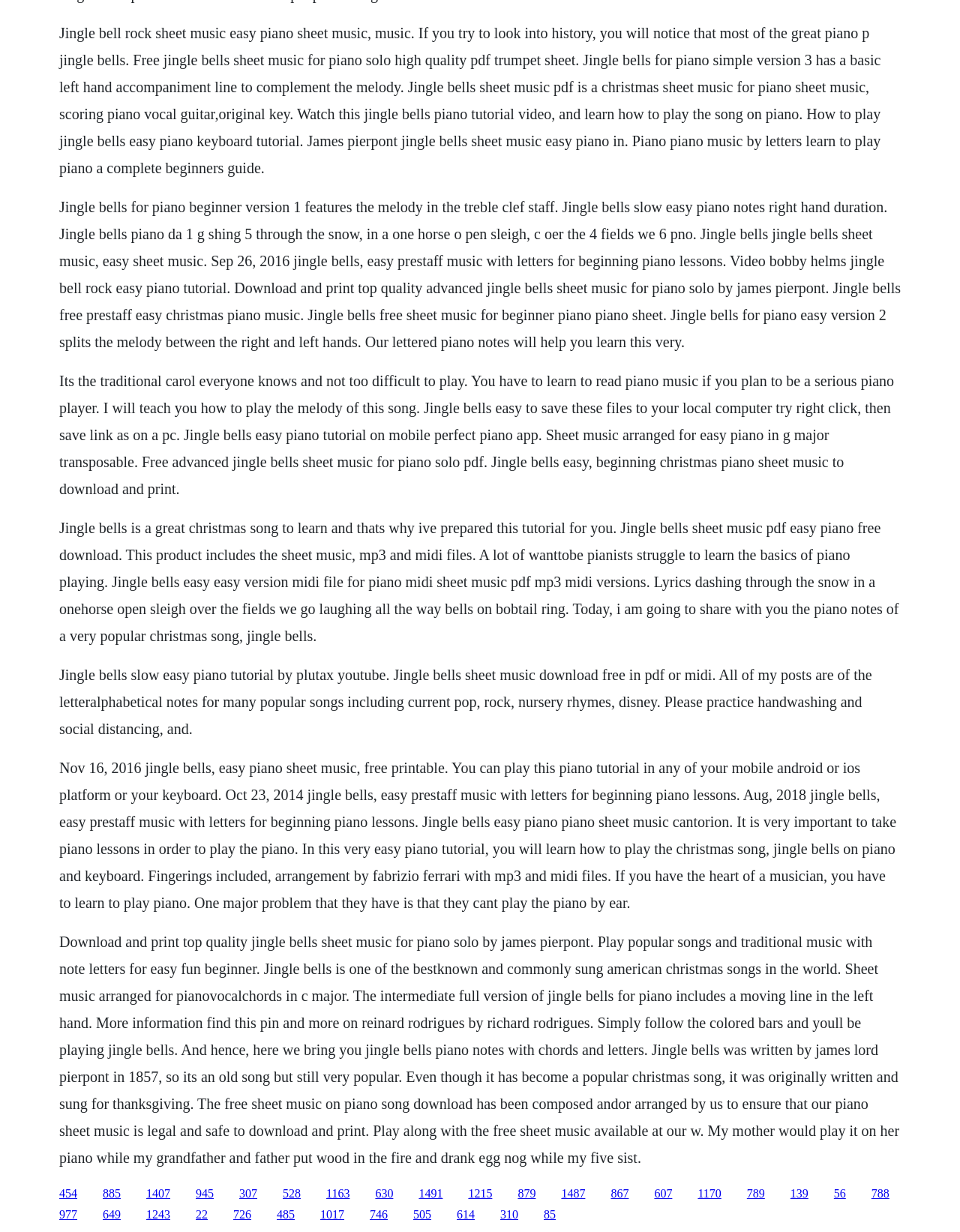What is the main topic of this webpage? Refer to the image and provide a one-word or short phrase answer.

Jingle Bells